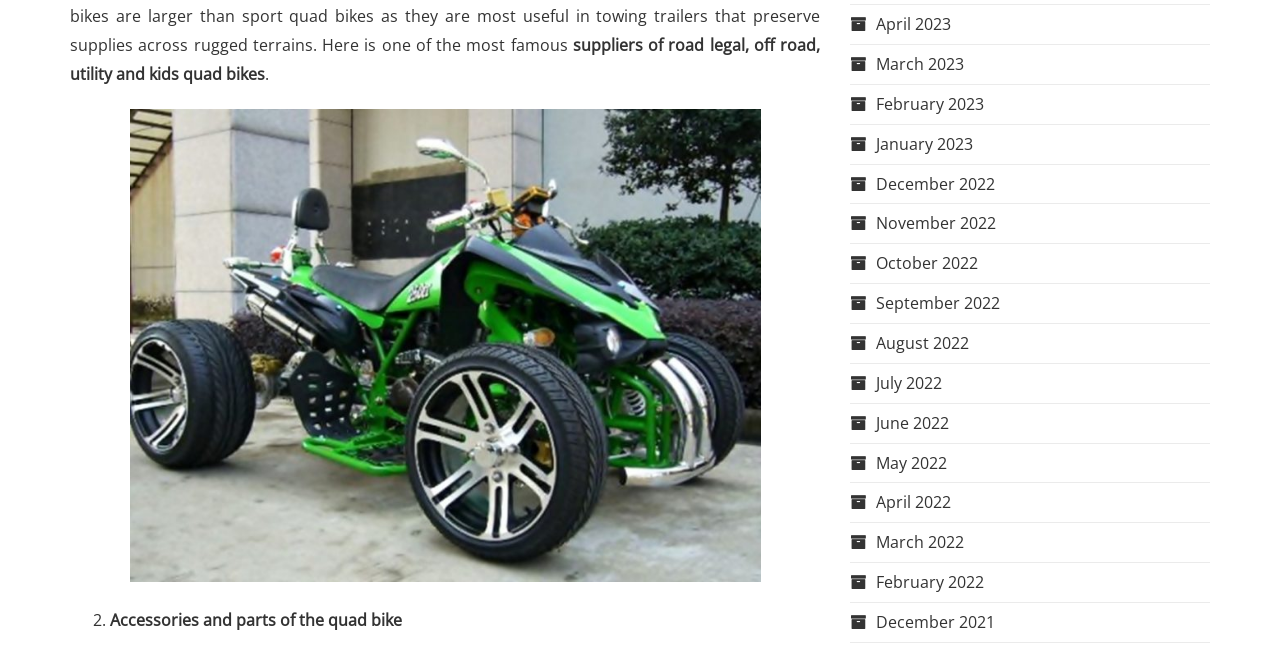Pinpoint the bounding box coordinates of the element to be clicked to execute the instruction: "Access news from April 2023".

[0.664, 0.02, 0.743, 0.054]